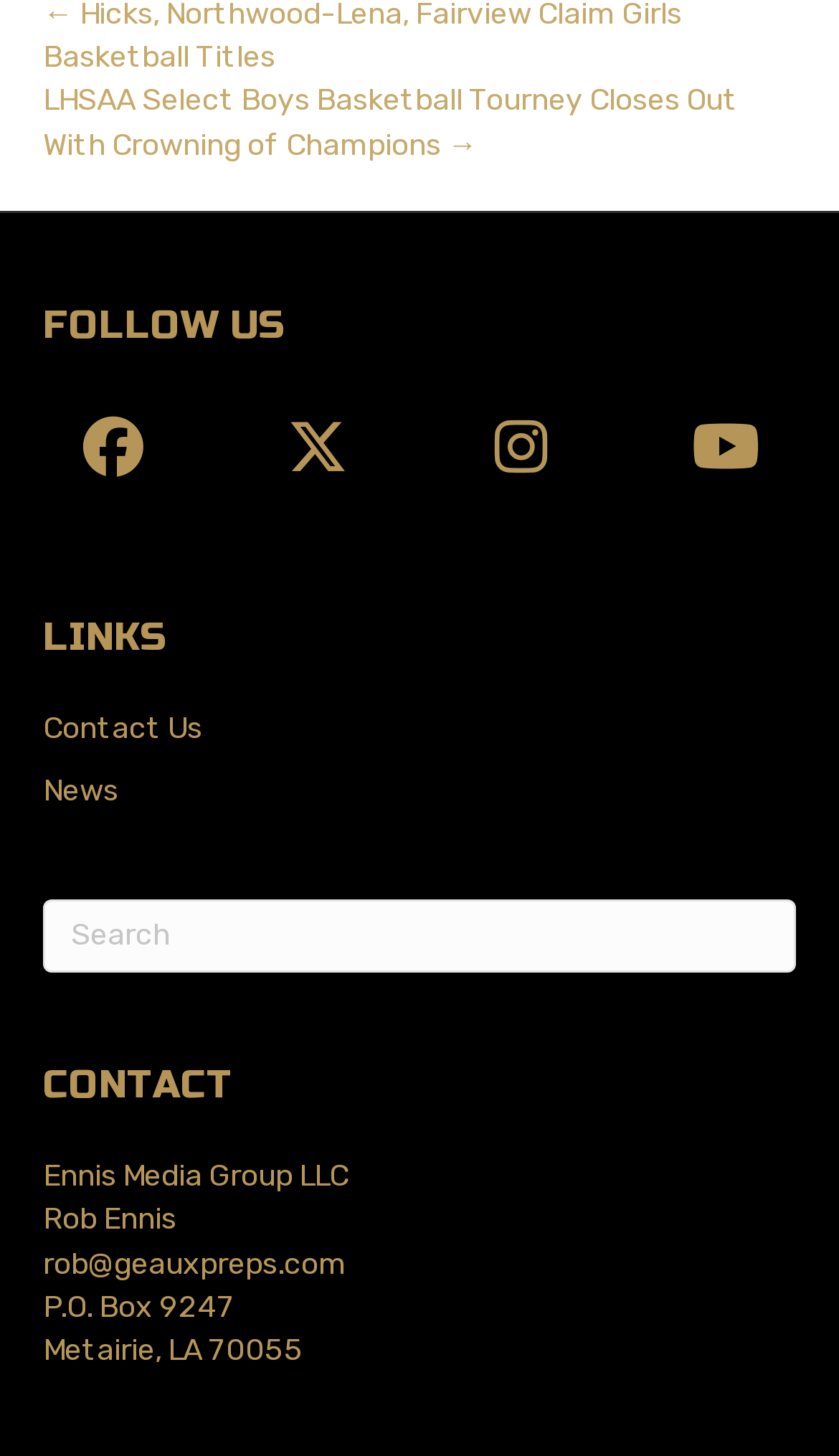What is the purpose of the section at the bottom left?
Kindly offer a comprehensive and detailed response to the question.

The purpose of the section at the bottom left is for 'Contact' which is indicated by the heading 'CONTACT' located at the bottom left of the webpage with a bounding box coordinate of [0.051, 0.87, 0.949, 0.907].